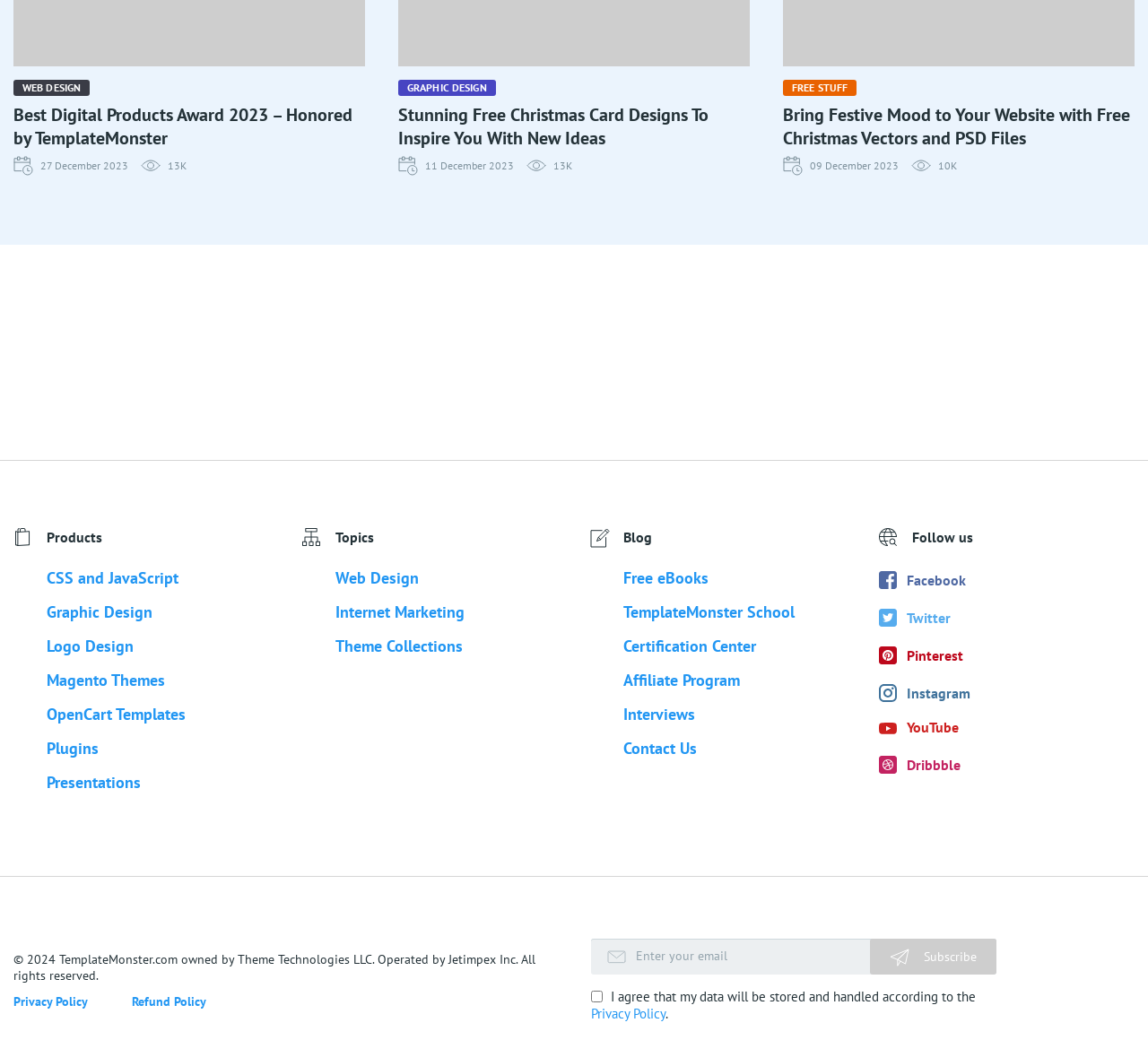Kindly determine the bounding box coordinates of the area that needs to be clicked to fulfill this instruction: "Subscribe to the newsletter".

[0.757, 0.902, 0.868, 0.937]